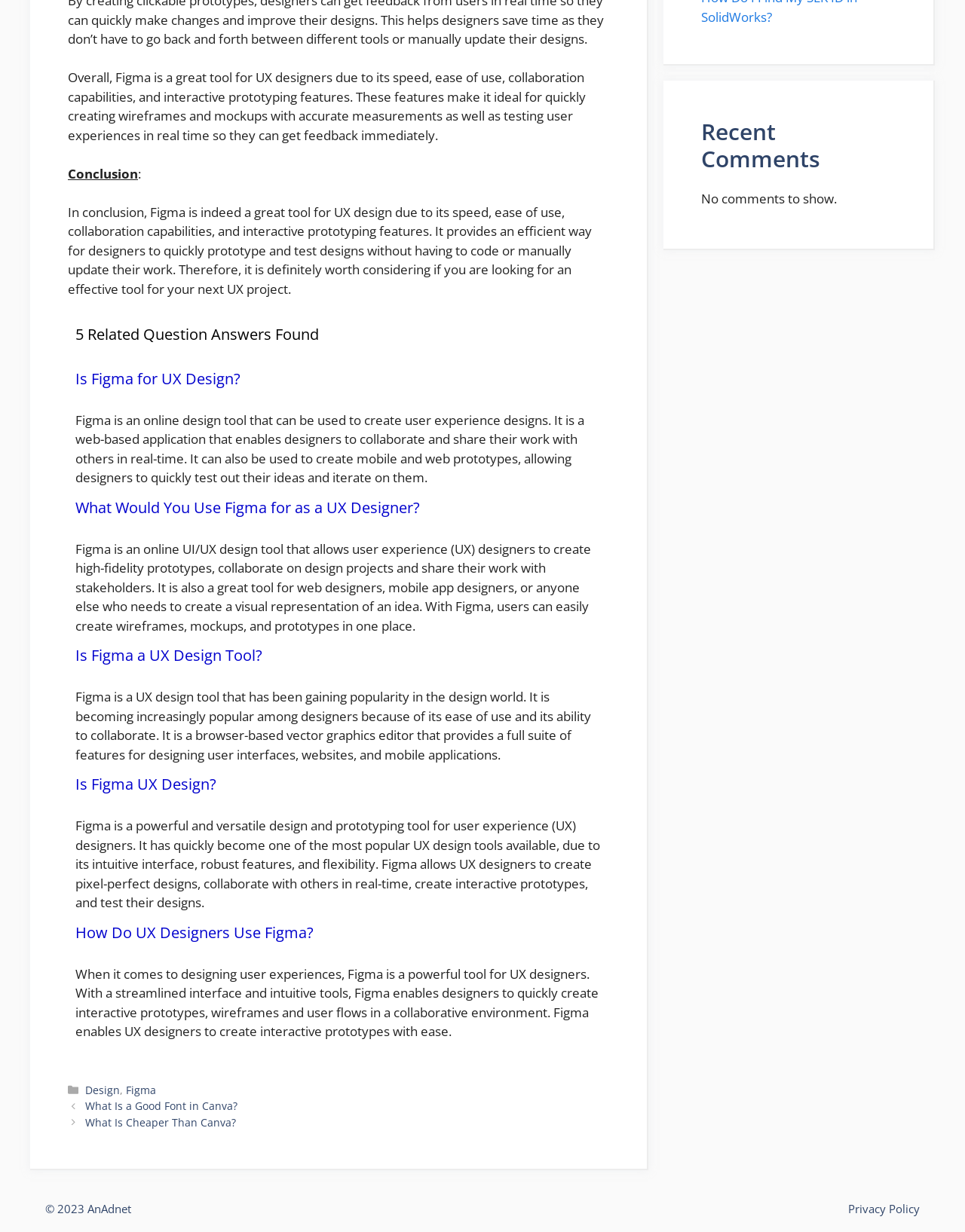Using floating point numbers between 0 and 1, provide the bounding box coordinates in the format (top-left x, top-left y, bottom-right x, bottom-right y). Locate the UI element described here: Is Figma for UX Design?

[0.078, 0.299, 0.249, 0.316]